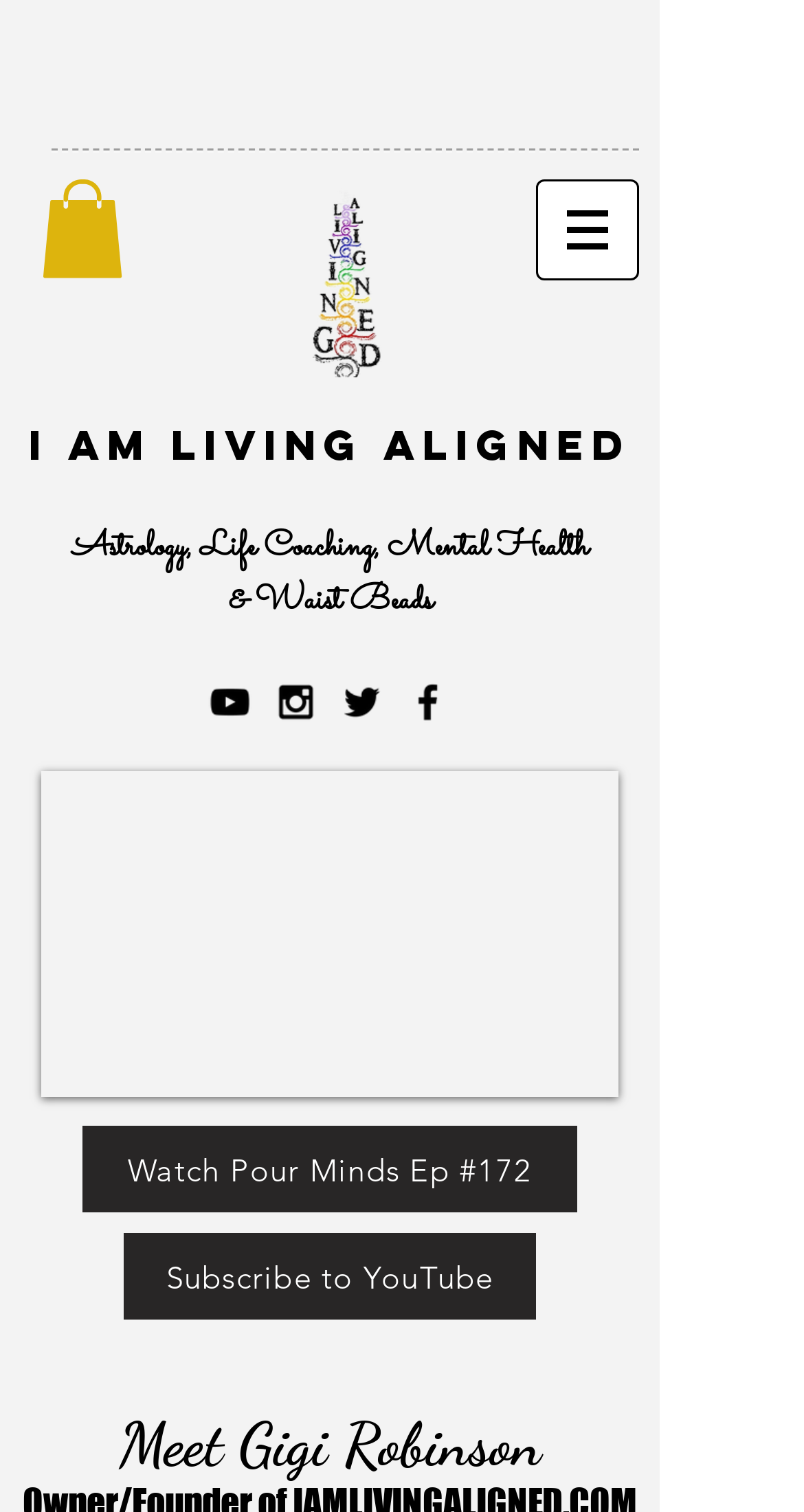Please provide a comprehensive answer to the question below using the information from the image: What social media platforms are linked on this website?

The social media platforms linked on this website can be determined by looking at the list of links in the 'Social Bar' section, which includes links to YouTube, Instagram, Twitter, and Facebook.